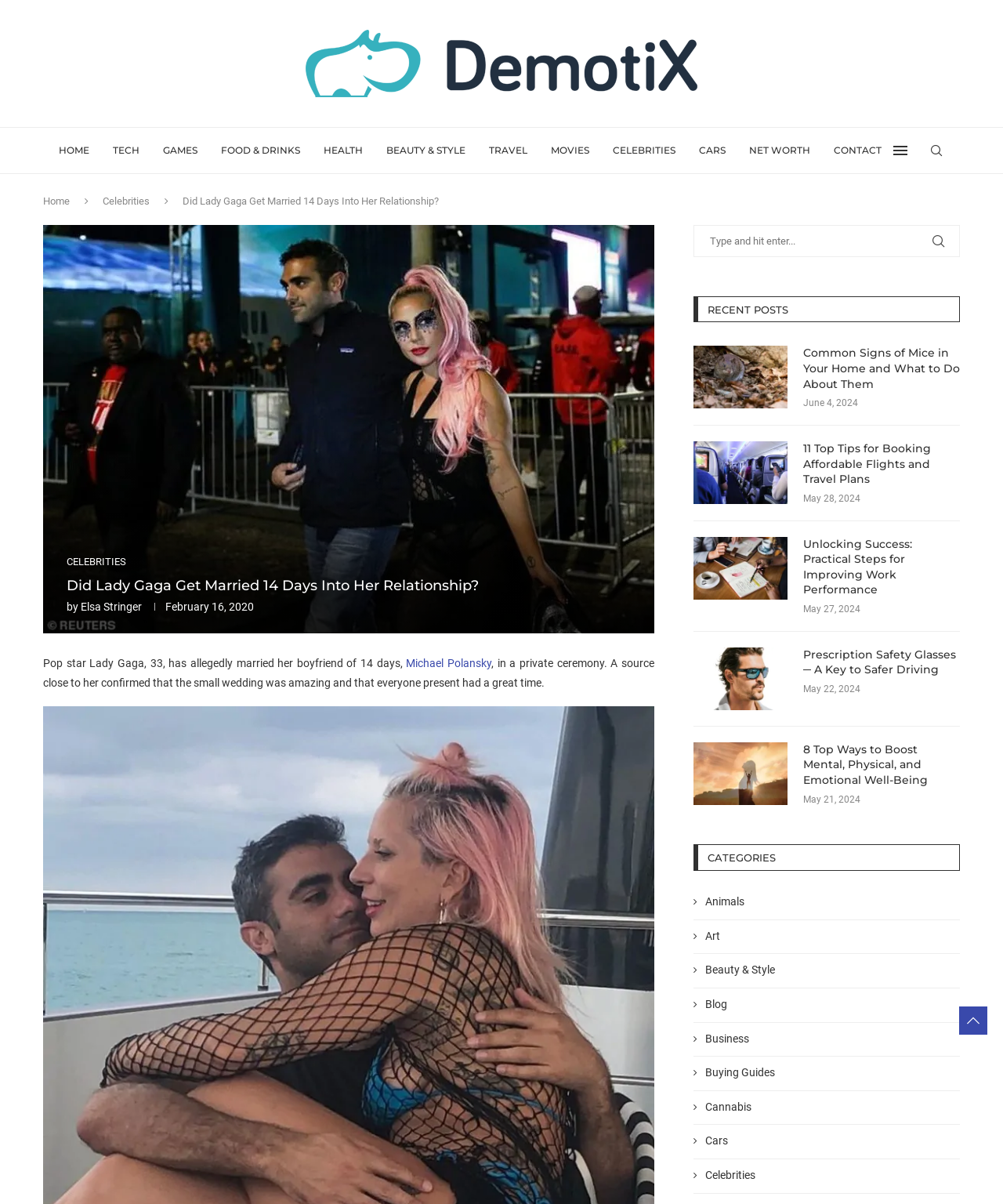What is the date of the article?
Could you please answer the question thoroughly and with as much detail as possible?

I found the answer by looking at the date section, where the date 'February 16, 2020' is mentioned as the publication date of the article.